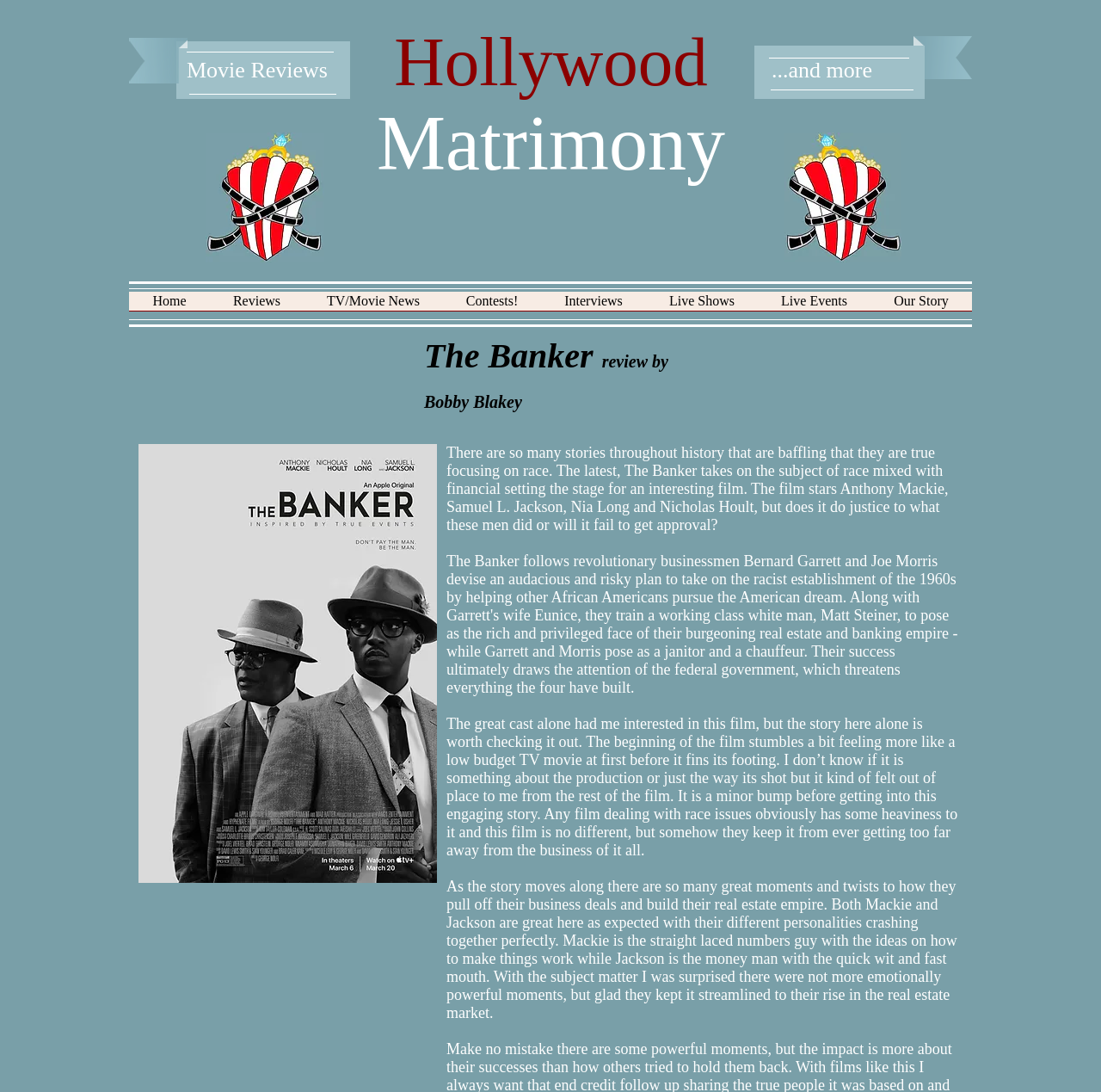Predict the bounding box coordinates of the area that should be clicked to accomplish the following instruction: "Click on Home". The bounding box coordinates should consist of four float numbers between 0 and 1, i.e., [left, top, right, bottom].

[0.117, 0.267, 0.191, 0.295]